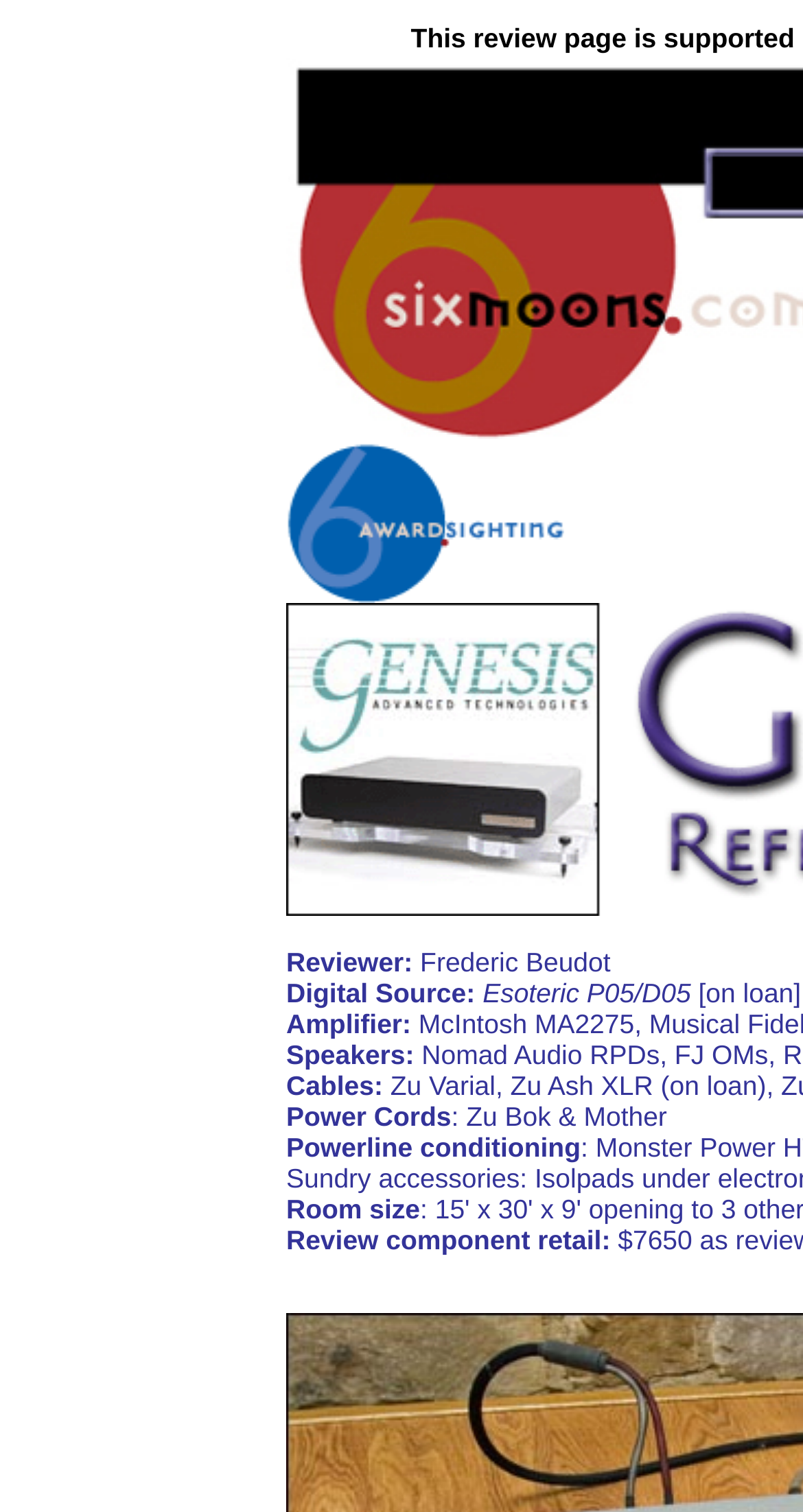Respond to the question below with a single word or phrase:
What is the category of the reviewed product?

Amplifier